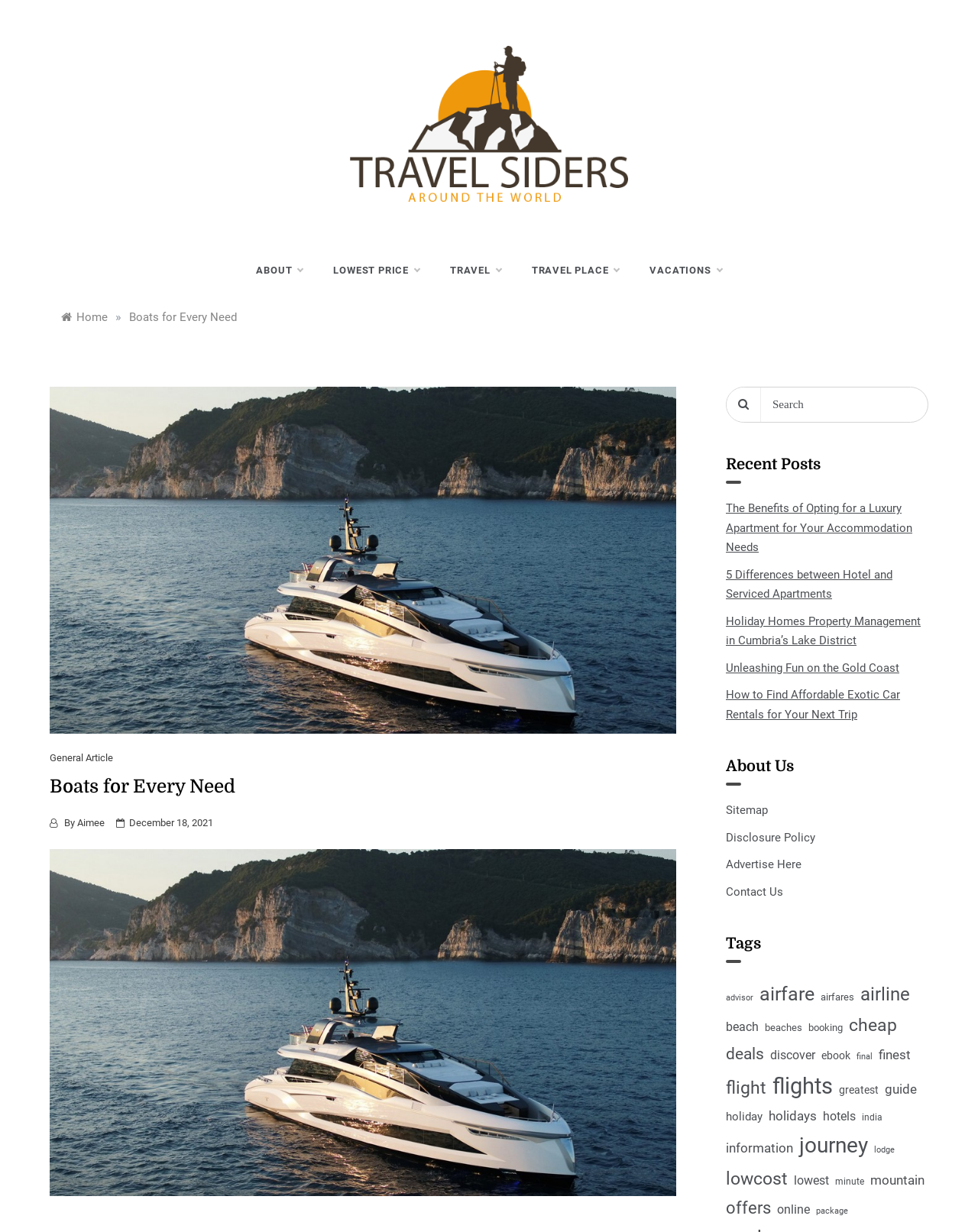Please determine the bounding box coordinates of the clickable area required to carry out the following instruction: "Explore the 'TRAVEL PLACE' category". The coordinates must be four float numbers between 0 and 1, represented as [left, top, right, bottom].

[0.528, 0.201, 0.649, 0.238]